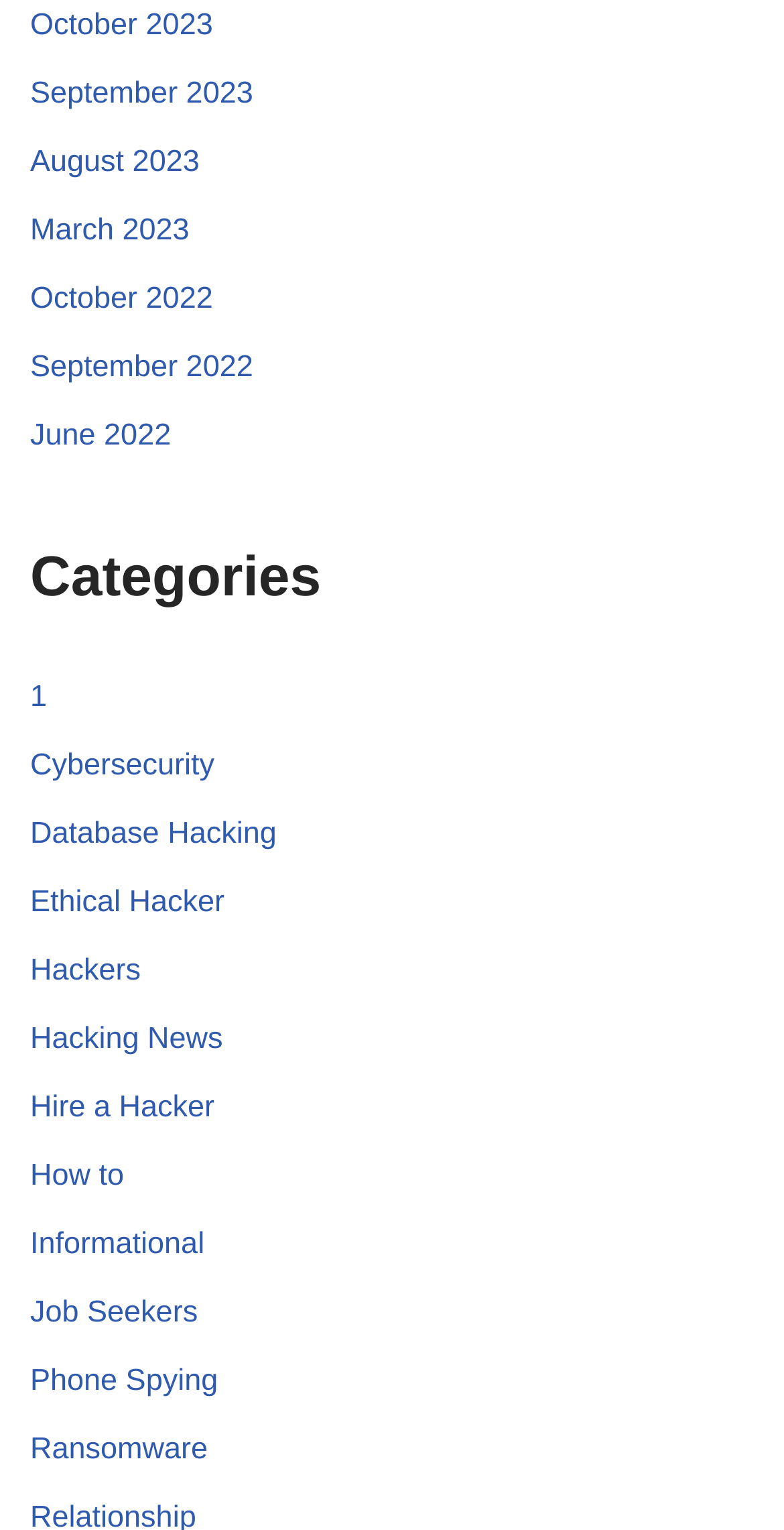Find and indicate the bounding box coordinates of the region you should select to follow the given instruction: "Browse Cybersecurity category".

[0.038, 0.489, 0.274, 0.512]